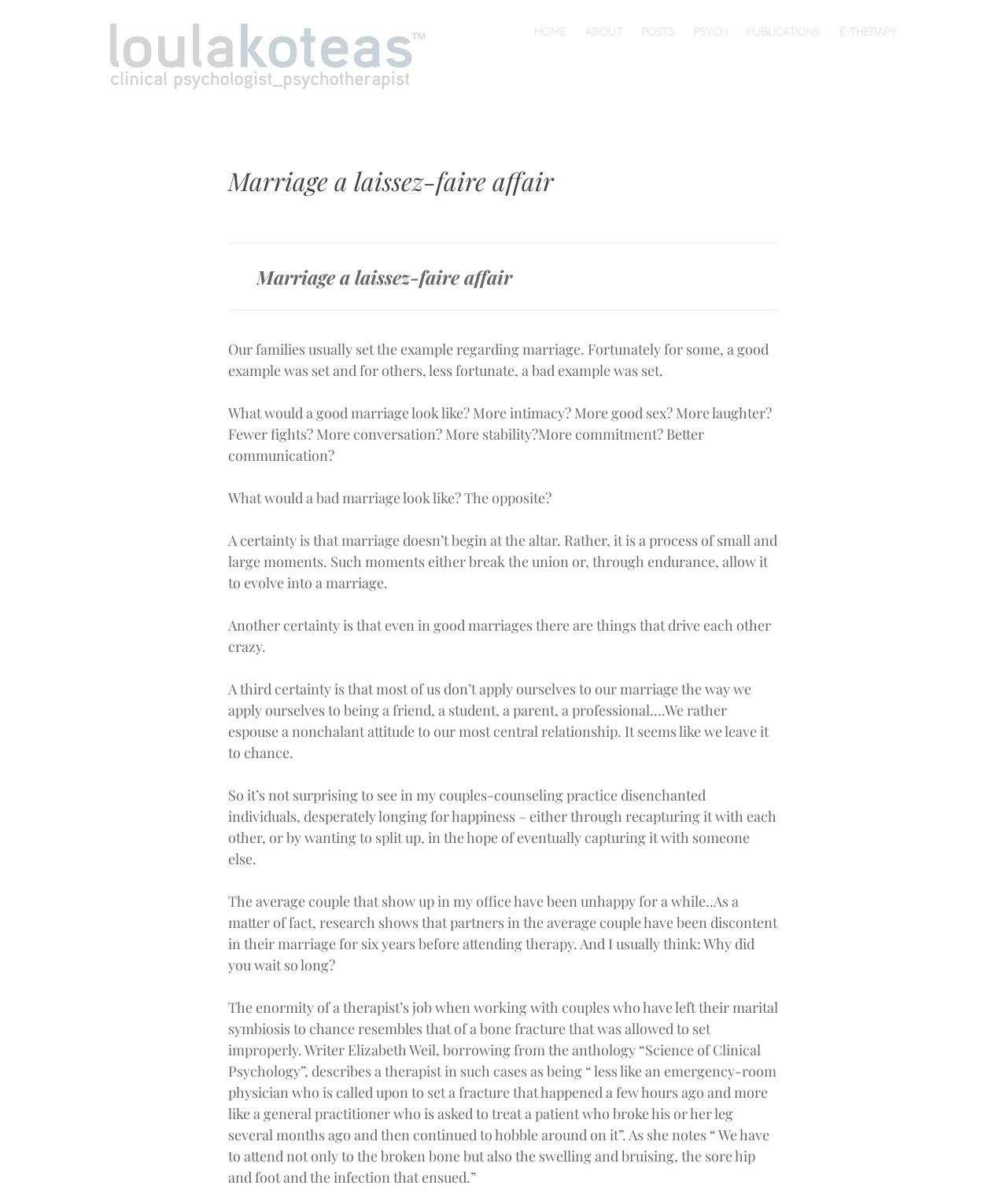Refer to the image and provide an in-depth answer to the question: 
What is the tone of the article?

The tone of the article is reflective, as the author shares their thoughts and experiences on marriage and relationships in a calm and introspective manner, without being overly emotional or sensational.